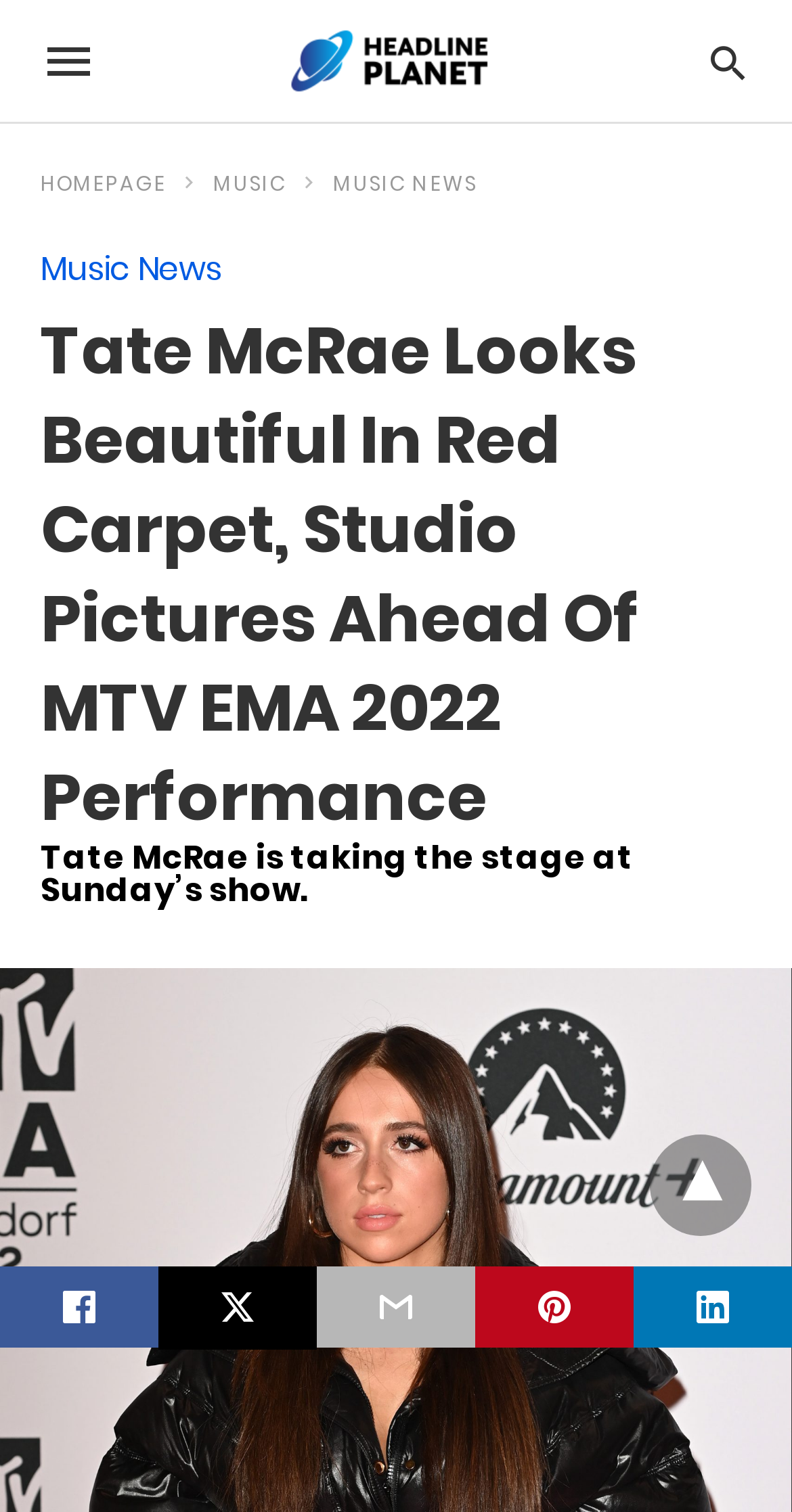Construct a thorough caption encompassing all aspects of the webpage.

The webpage appears to be an article about Tate McRae's performance at the 2022 MTV Europe Music Awards. At the top of the page, there is a headline that reads "Tate McRae Looks Beautiful In Red Carpet, Studio Pictures Ahead Of MTV EMA 2022 Performance". Below this headline, there are several links to different sections of the website, including "HOMEPAGE", "MUSIC", and "MUSIC NEWS". 

To the left of these links, there is an image with the text "Headline Planet" on it. On the opposite side of the page, there is a search bar with a placeholder text "Type your query". 

The main content of the article is divided into two sections. The first section has a heading that reads "Tate McRae Looks Beautiful In Red Carpet, Studio Pictures Ahead Of MTV EMA 2022 Performance", and the second section has a heading that reads "Tate McRae is taking the stage at Sunday’s show." 

At the bottom of the page, there are several social media sharing links, including Twitter, and a dropdown menu indicated by a "▾" symbol.